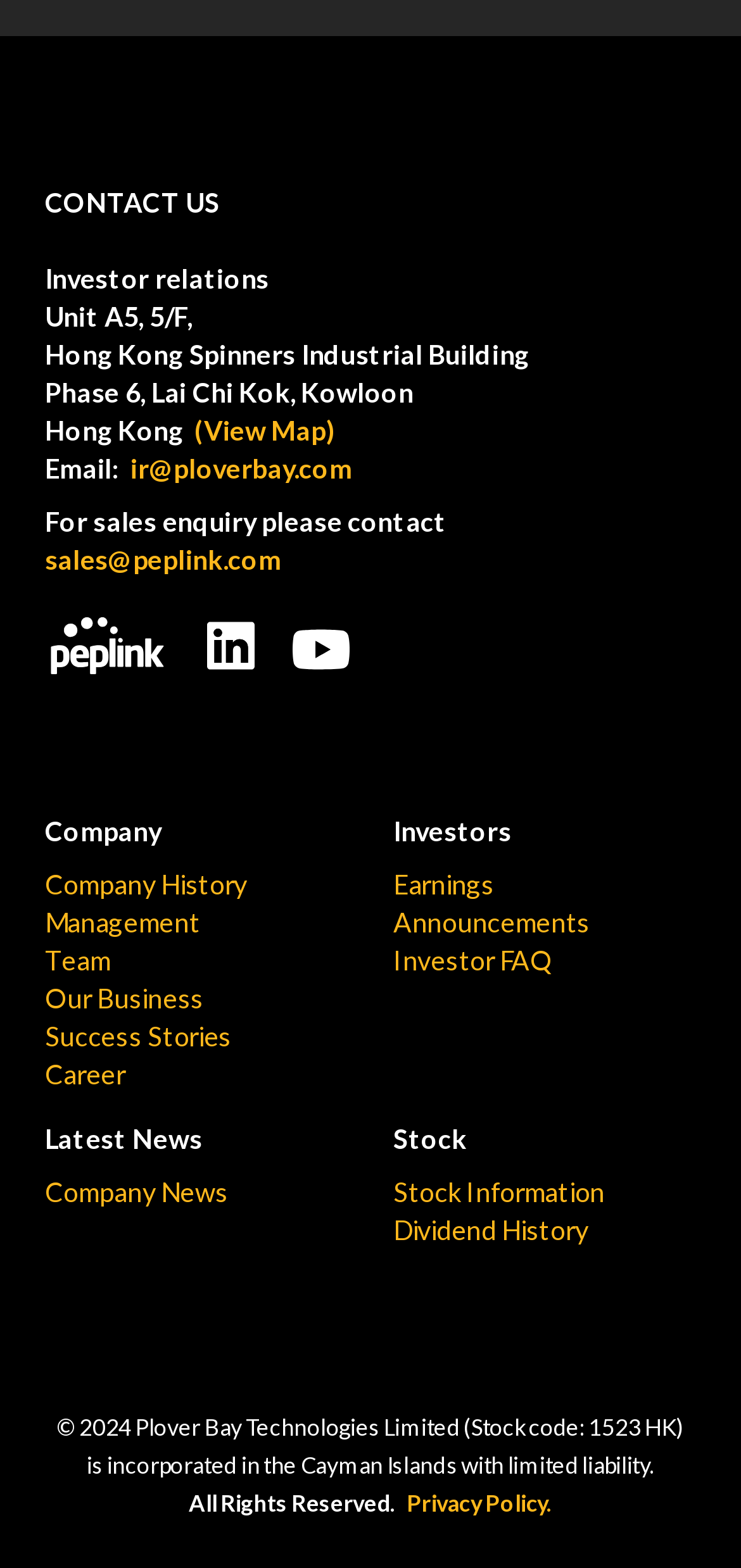What is the email address for investor relations?
Refer to the screenshot and answer in one word or phrase.

ir@ploverbay.com